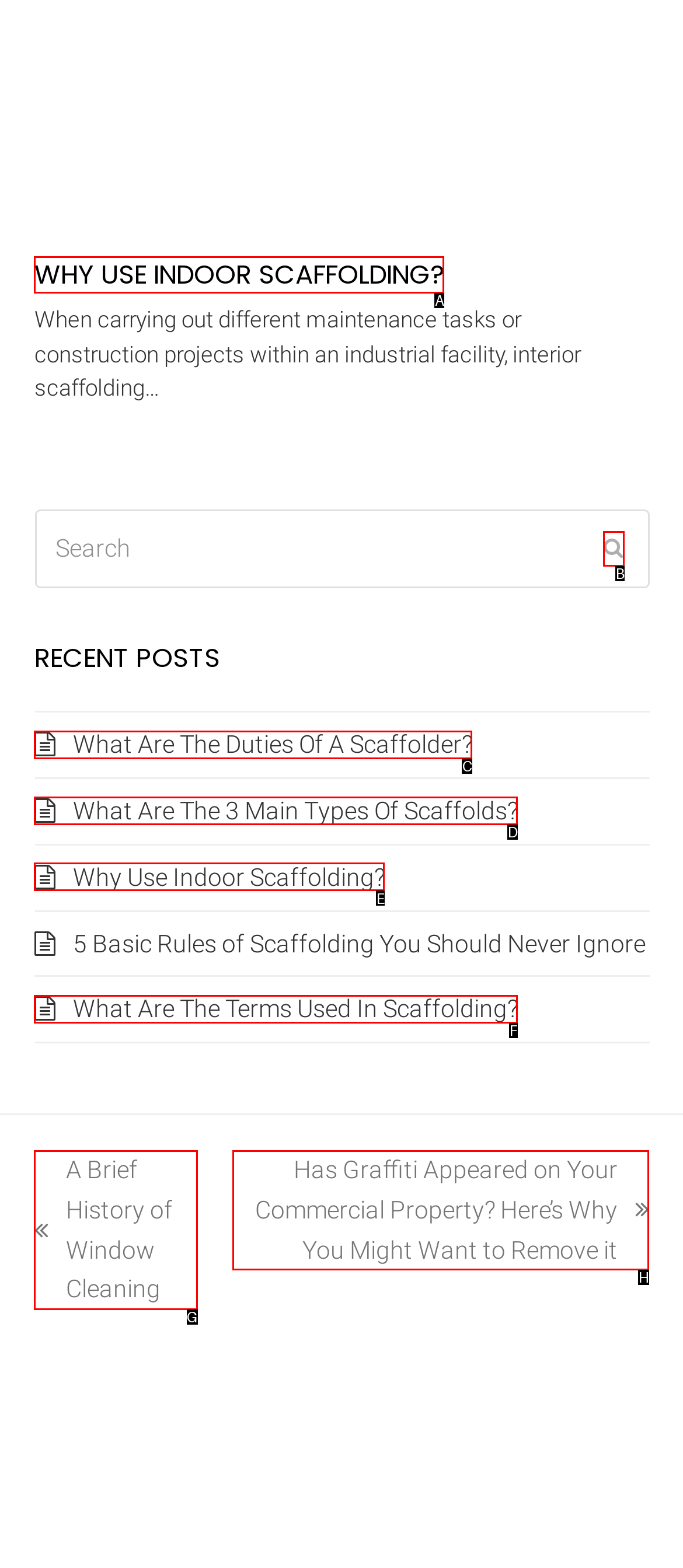Choose the option that matches the following description: Submit
Reply with the letter of the selected option directly.

B